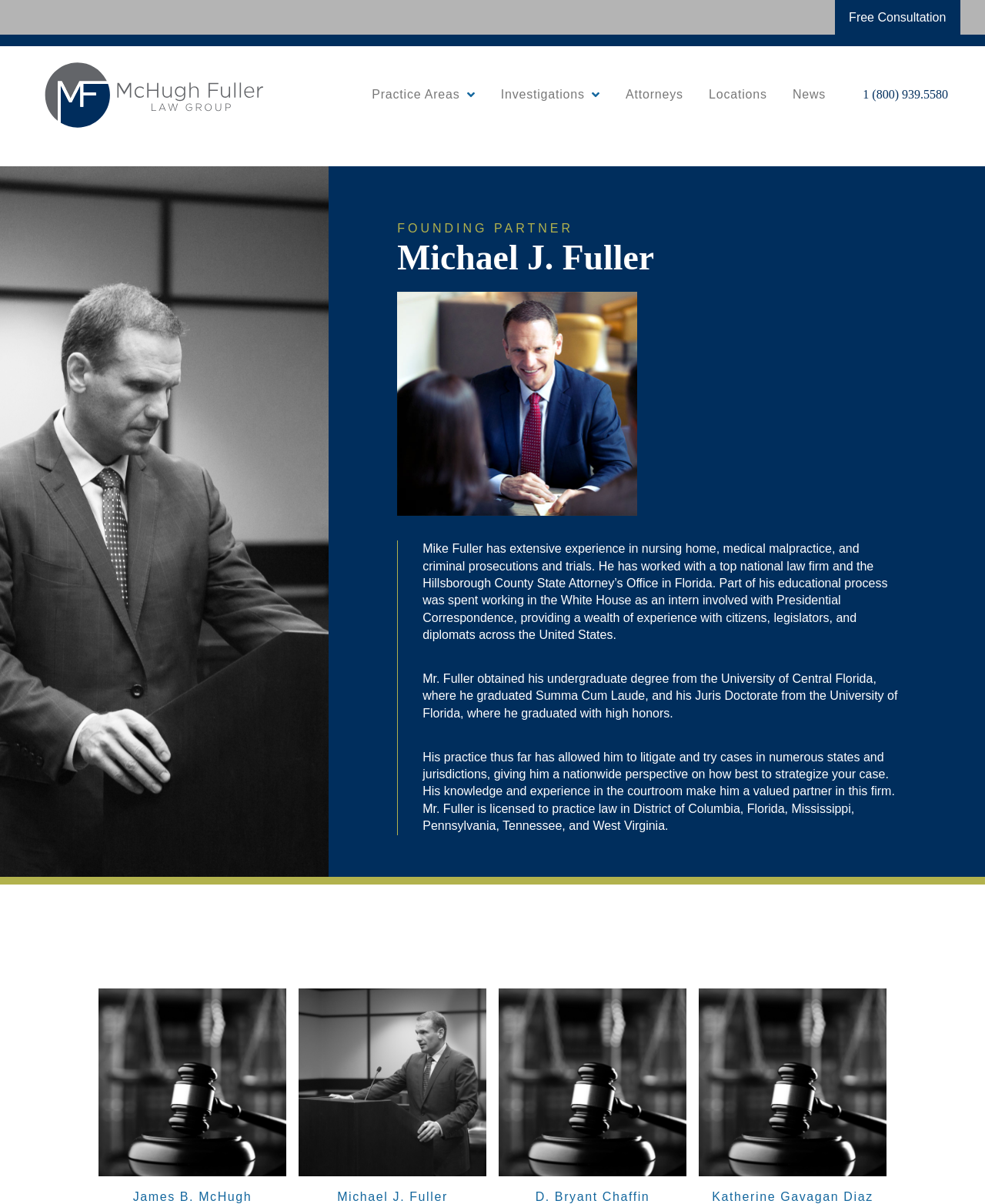Please analyze the image and give a detailed answer to the question:
How many attorneys are listed on the webpage?

I counted the number of attorney links at the bottom of the webpage by looking at the elements with y-coordinates around 0.988. I found 4 links: 'James B. McHugh', 'Michael J. Fuller', 'D. Bryant Chaffin', and 'Katherine Gavagan Diaz'.